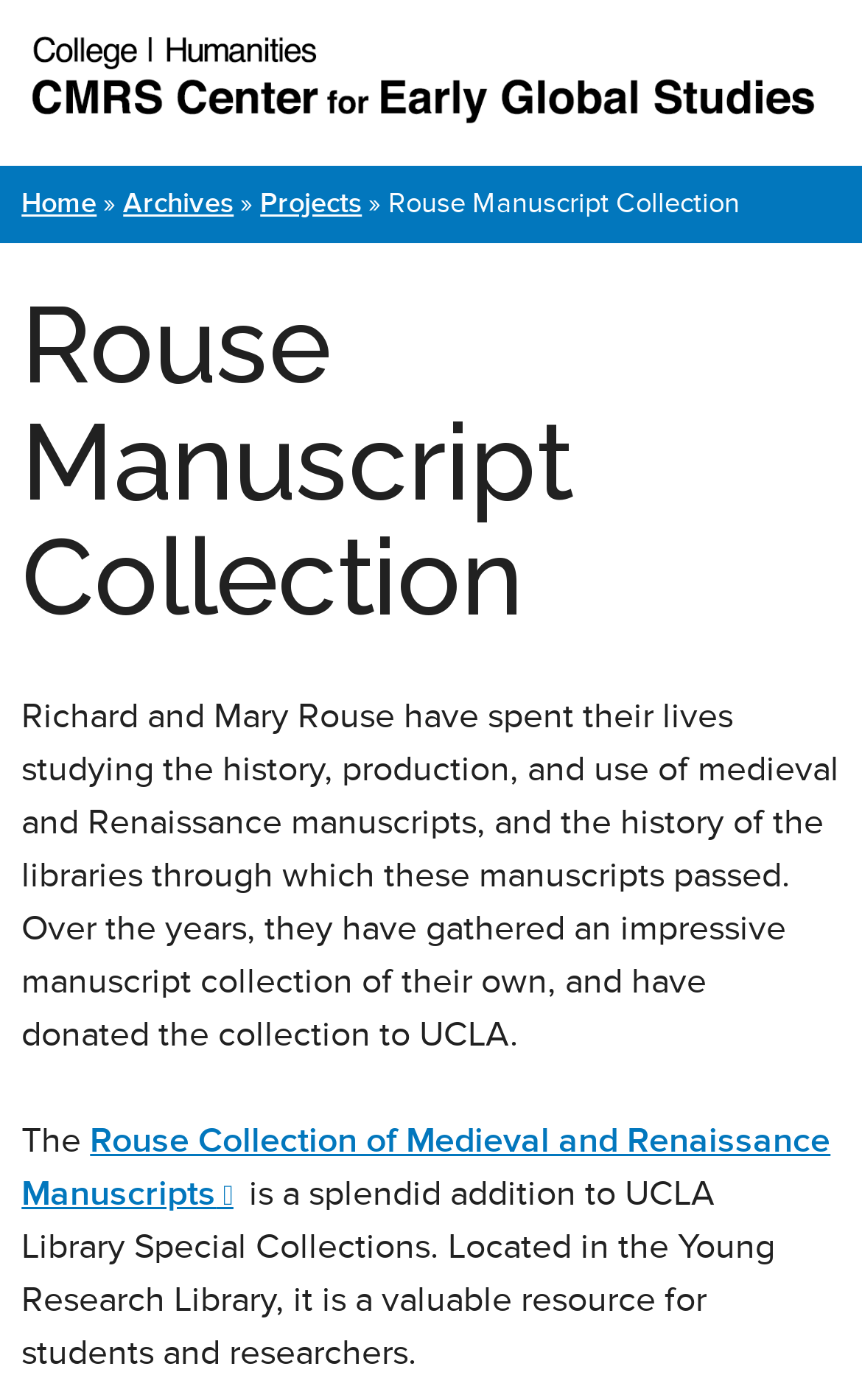Provide an in-depth caption for the webpage.

The webpage is about the Rouse Manuscript Collection at the UCLA CMRS Center for Early Global Studies. At the top left corner, there is a link to the UCLA CMRS Center for Early Global Studies, accompanied by an image with the same name. To the right of the image, there are three links: "Home", "Archives", and "Projects", separated by a "»" symbol.

Below these links, there is a heading that reads "Rouse Manuscript Collection". Underneath the heading, there is a paragraph of text that describes the collection, stating that Richard and Mary Rouse have spent their lives studying medieval and Renaissance manuscripts and have donated their collection to UCLA.

Further down, there is a link to the "Rouse Collection of Medieval and Renaissance Manuscripts" with an icon, followed by a sentence that describes the collection as a valuable resource for students and researchers, located in the Young Research Library.